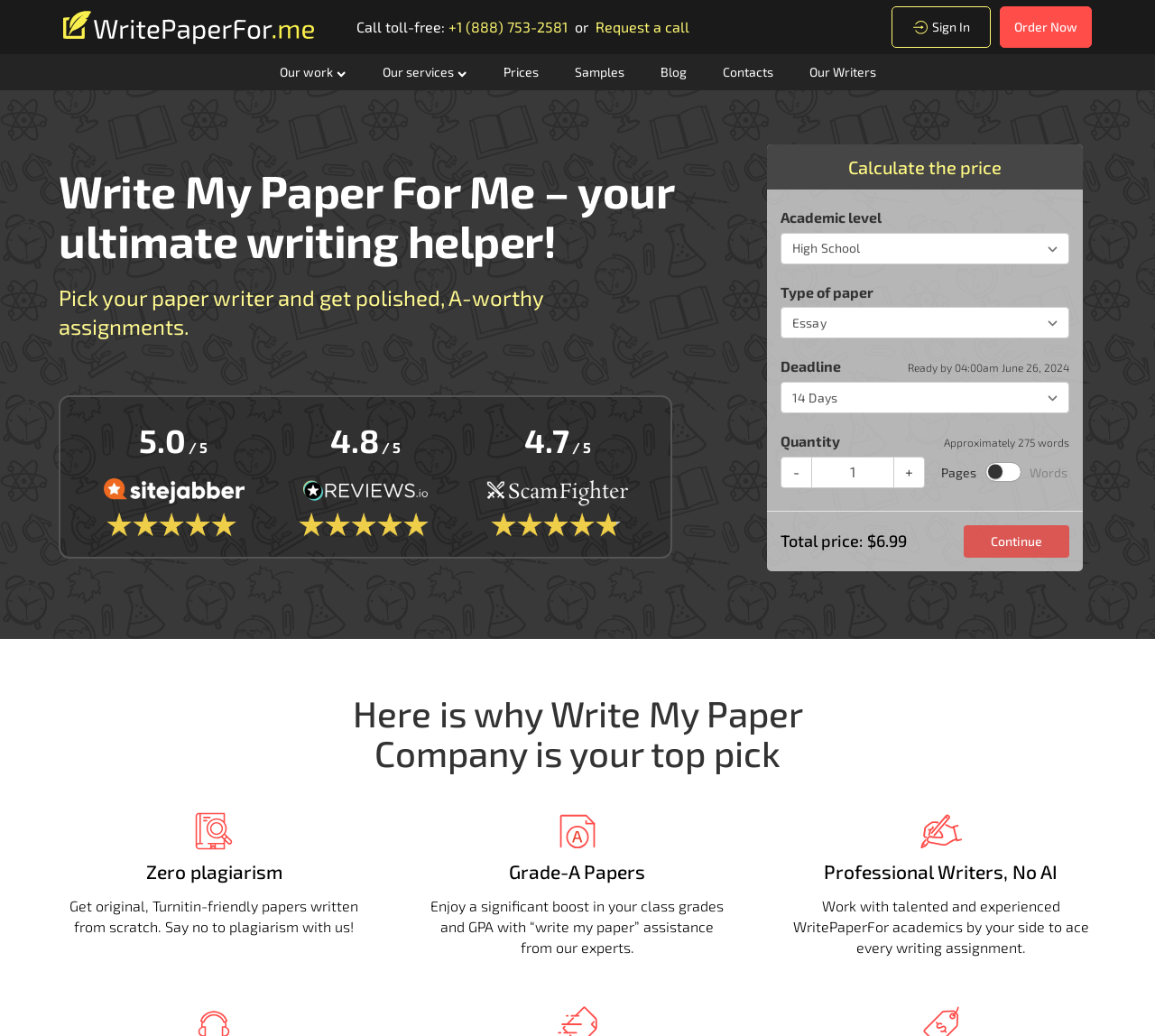Provide the bounding box coordinates for the UI element described in this sentence: "+1 (888) 753-2581". The coordinates should be four float values between 0 and 1, i.e., [left, top, right, bottom].

[0.388, 0.017, 0.491, 0.034]